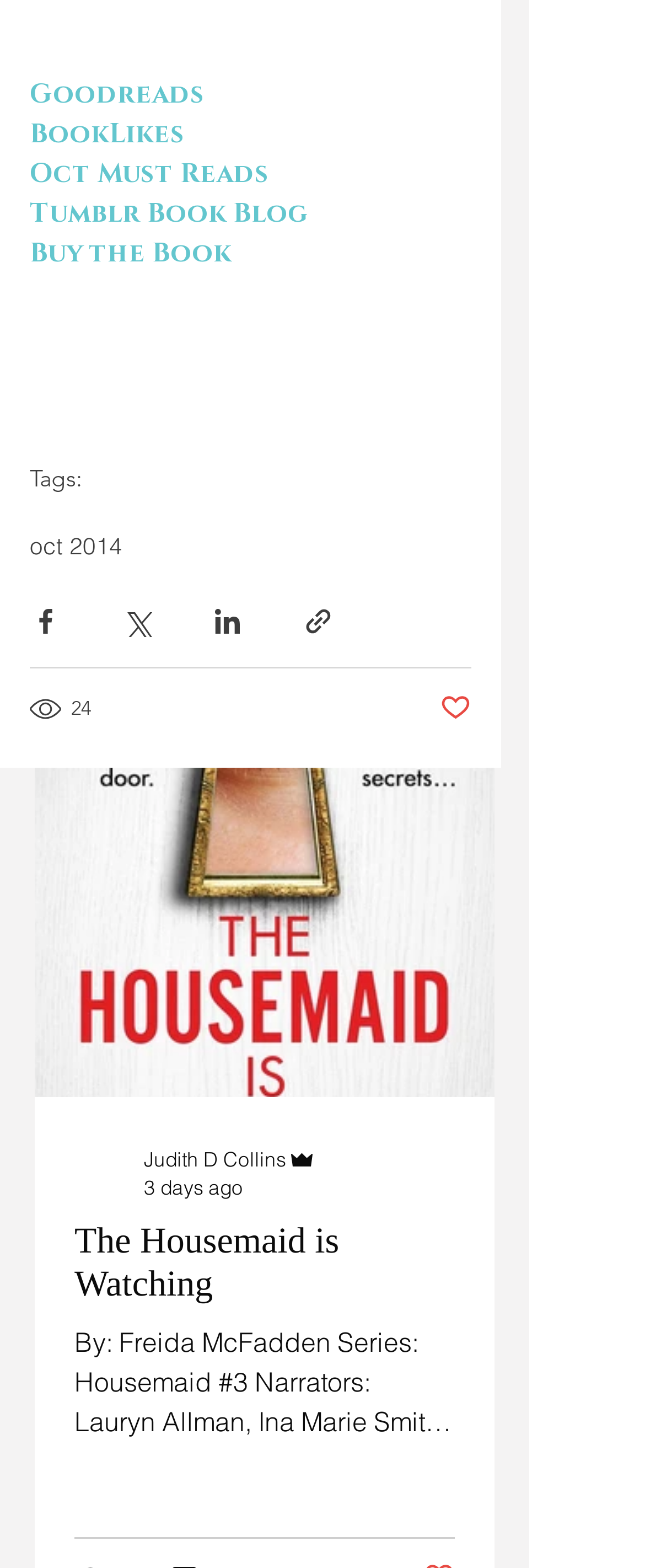Please answer the following question using a single word or phrase: 
What is the series of the book?

Housemaid #3